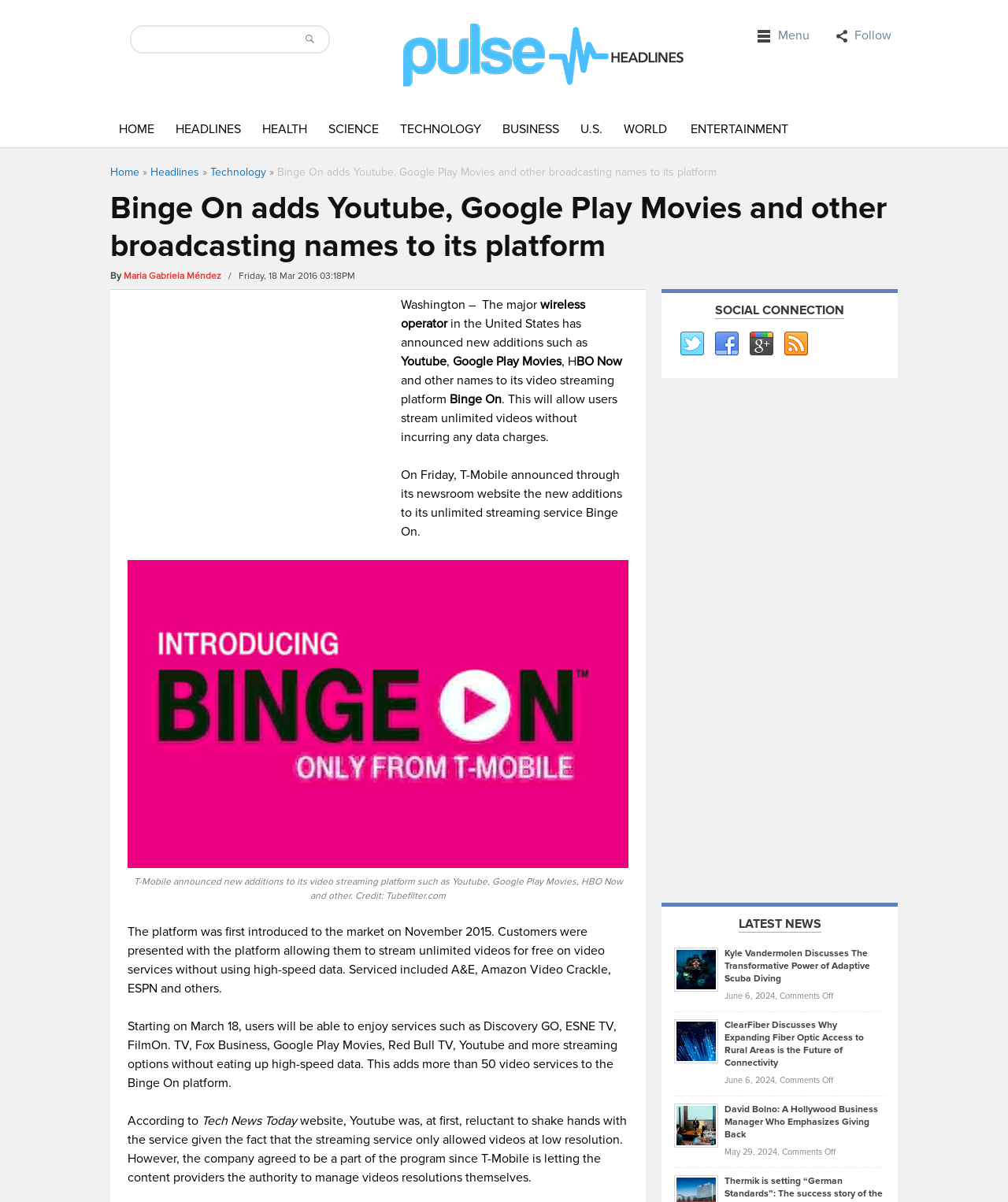Given the description: "title="Google Plus"", determine the bounding box coordinates of the UI element. The coordinates should be formatted as four float numbers between 0 and 1, [left, top, right, bottom].

[0.742, 0.276, 0.767, 0.297]